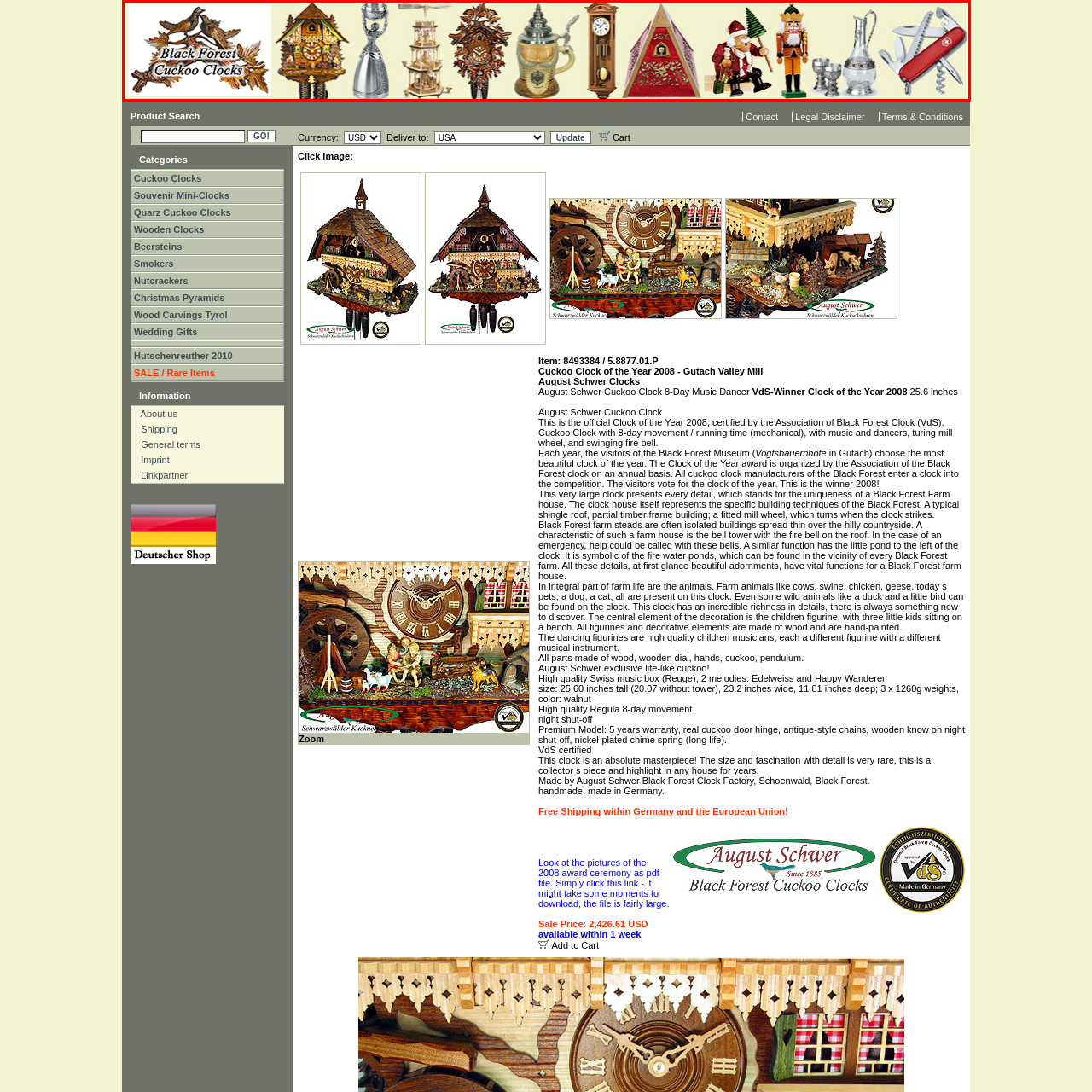What is the region celebrated in this array?
Please analyze the image within the red bounding box and respond with a detailed answer to the question.

This array not only highlights the renowned cuckoo clocks but also celebrates the broader cultural heritage of the Black Forest region, as stated in the caption.